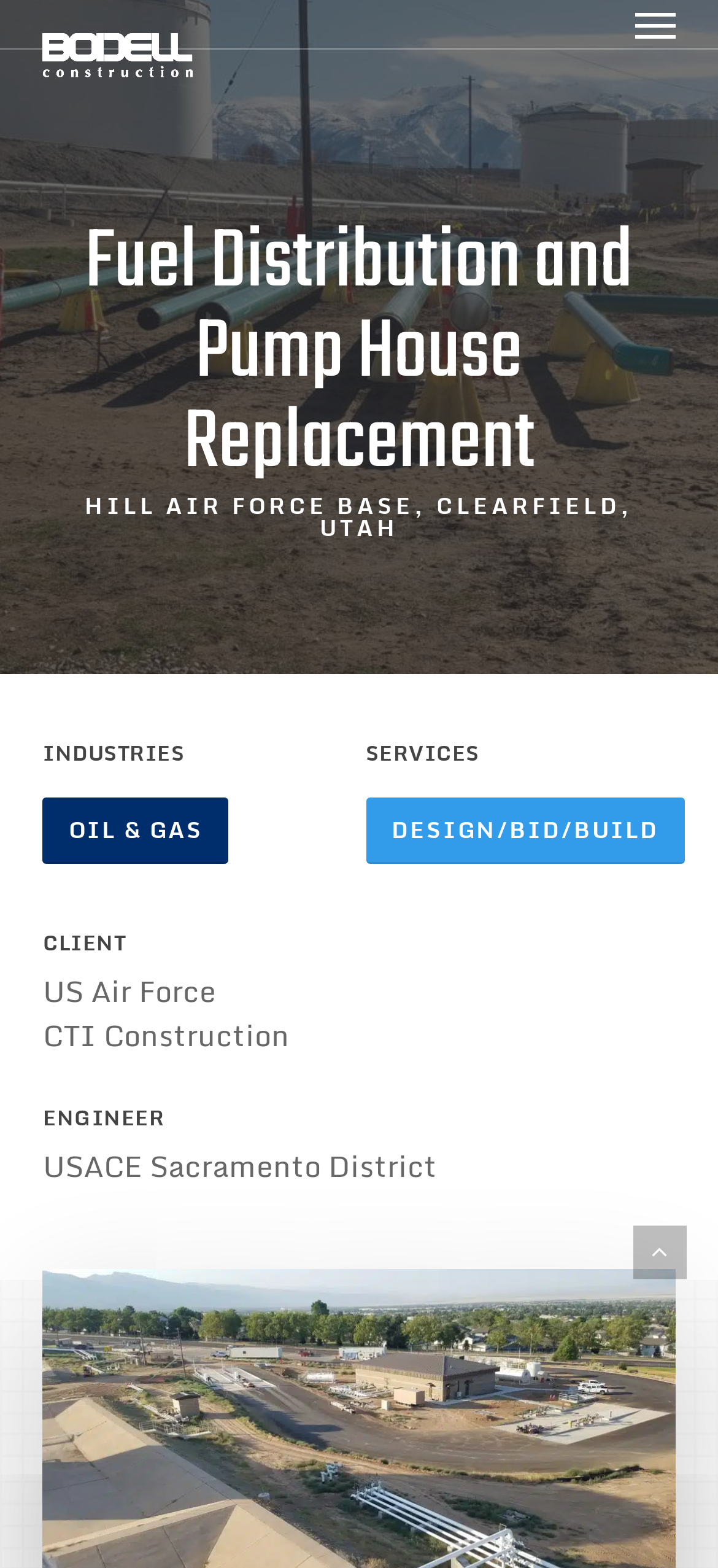What is the service provided by Bodell Construction for this project?
Using the visual information, reply with a single word or short phrase.

Design/Bid/Build